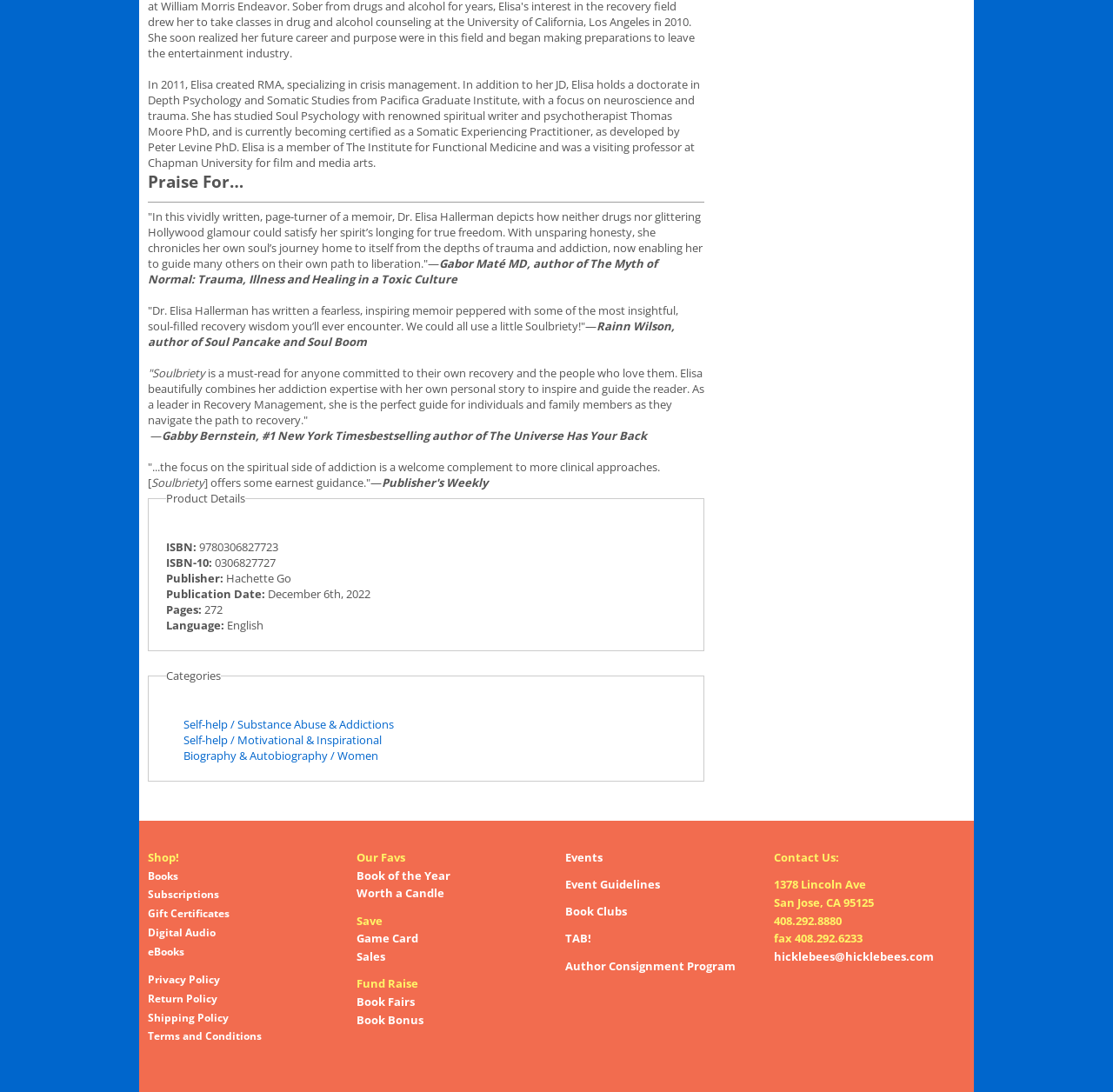Locate the bounding box coordinates of the clickable part needed for the task: "Click on 'Self-help / Substance Abuse & Addictions'".

[0.165, 0.656, 0.354, 0.671]